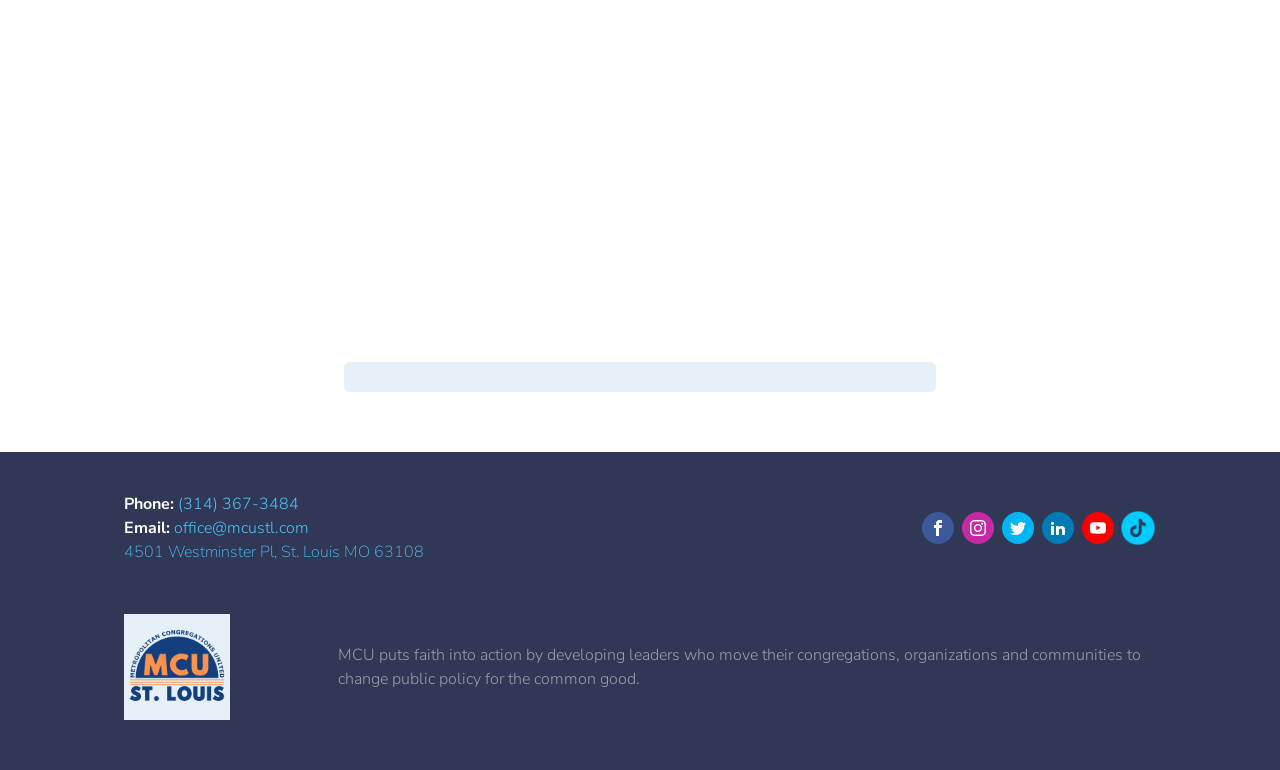What is the purpose of MCU?
Make sure to answer the question with a detailed and comprehensive explanation.

The purpose of MCU can be found in the middle of the webpage, which states that MCU puts faith into action by developing leaders who move their congregations, organizations, and communities to change public policy for the common good.